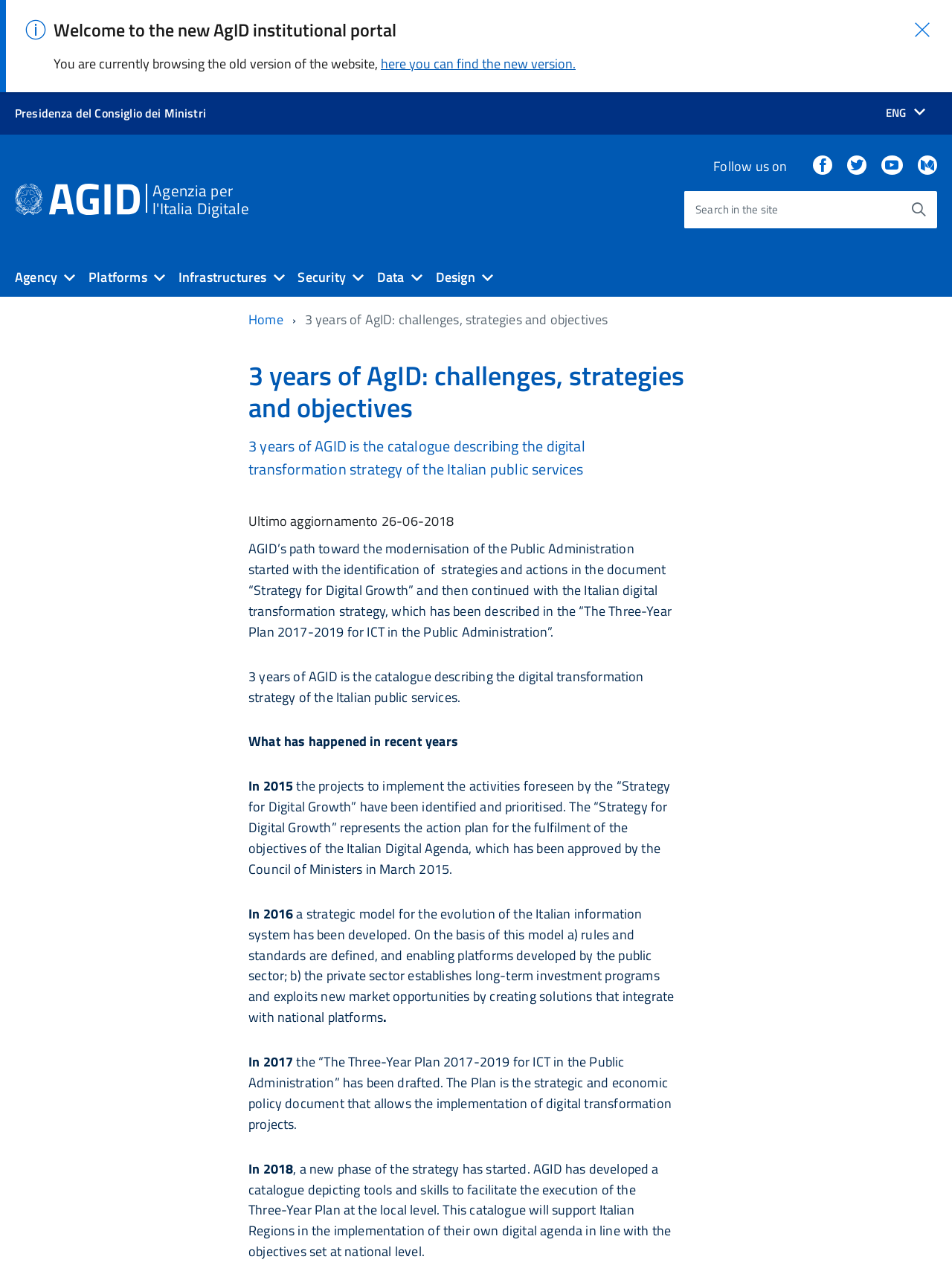What is the language currently selected? Based on the image, give a response in one word or a short phrase.

ENG